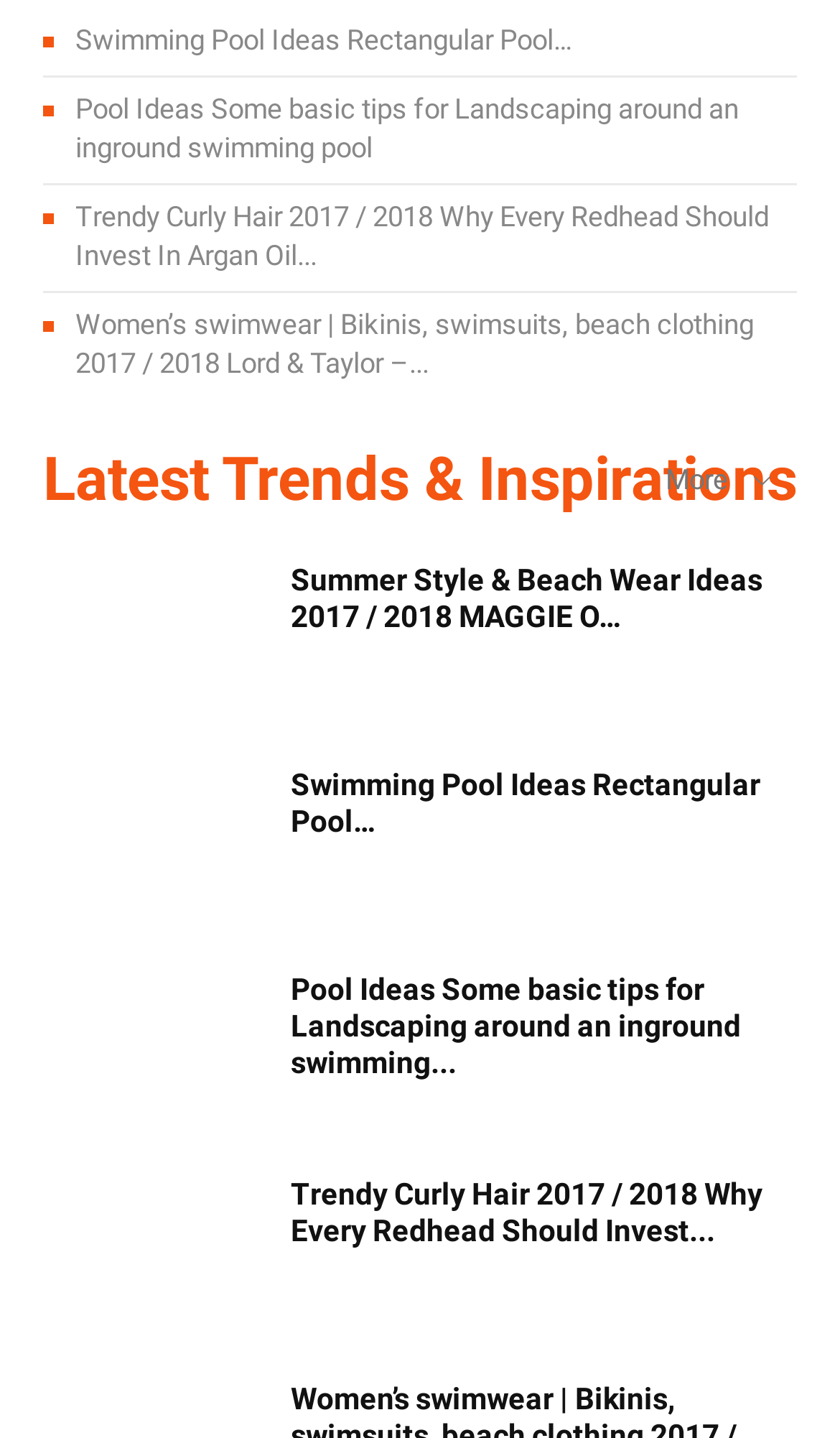Give a succinct answer to this question in a single word or phrase: 
What type of clothing is mentioned in the fourth heading?

Women's swimwear